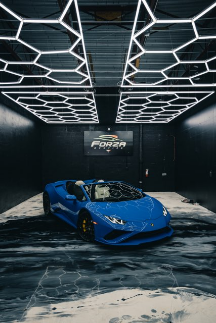Answer the question in one word or a short phrase:
Is the Lamborghini a convertible?

Yes